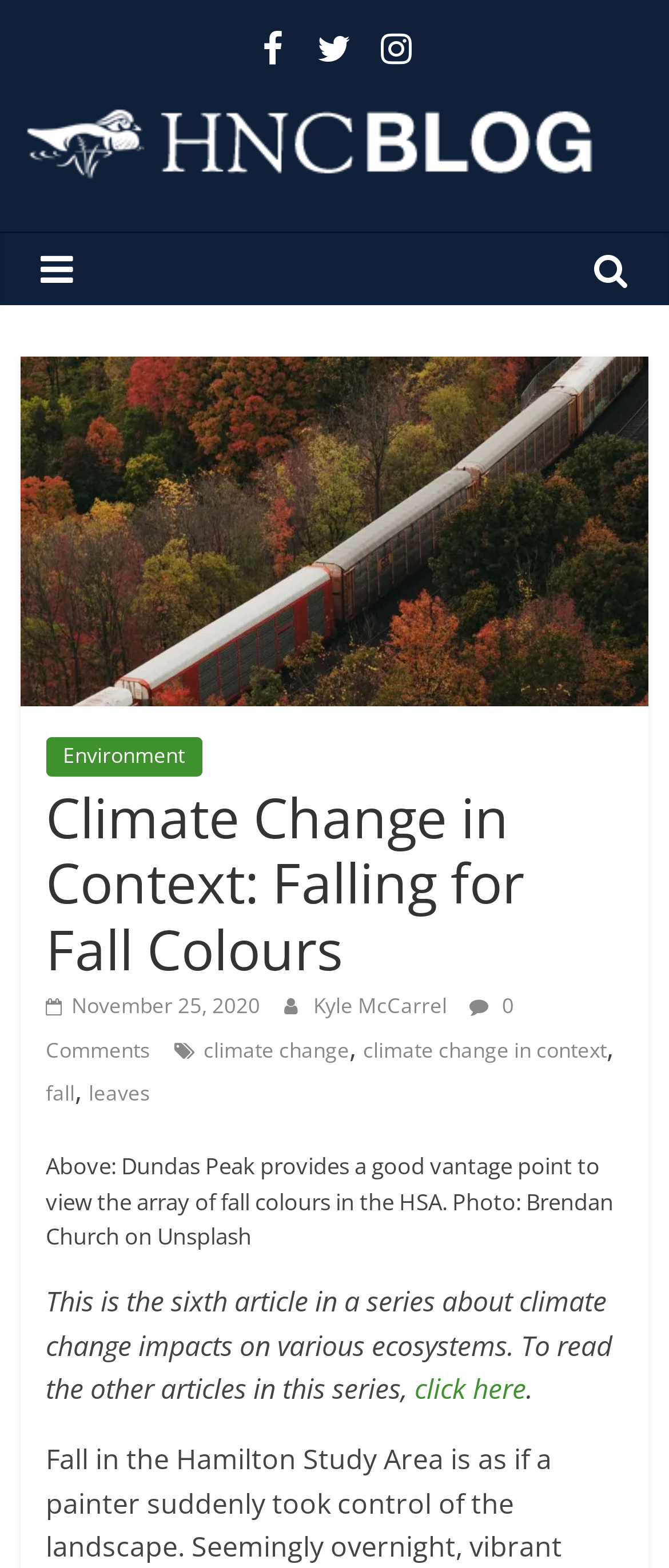Determine the heading of the webpage and extract its text content.

Climate Change in Context: Falling for Fall Colours